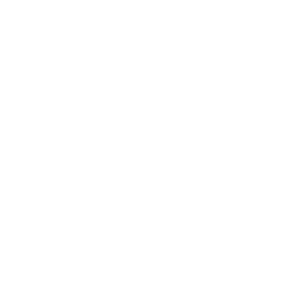Offer an in-depth caption of the image, mentioning all notable aspects.

The image depicts the LE1-D Magnetic Starter, an essential component in electrical engineering and industrial applications. This starter is used to control the electrical motors, facilitating their safe and efficient operation. Known for its reliable performance, the LE1-D Magnetic Starter is suitable for various applications where motor control and protection are crucial. Its design integrates advanced technology to ensure durability and effectiveness under demanding conditions, making it a popular choice among professionals in the field. The accompanying heading emphasizes its significance in the realm of electrical products, highlighting the space it occupies within the "RECOMMEND PRODUCTS" section.